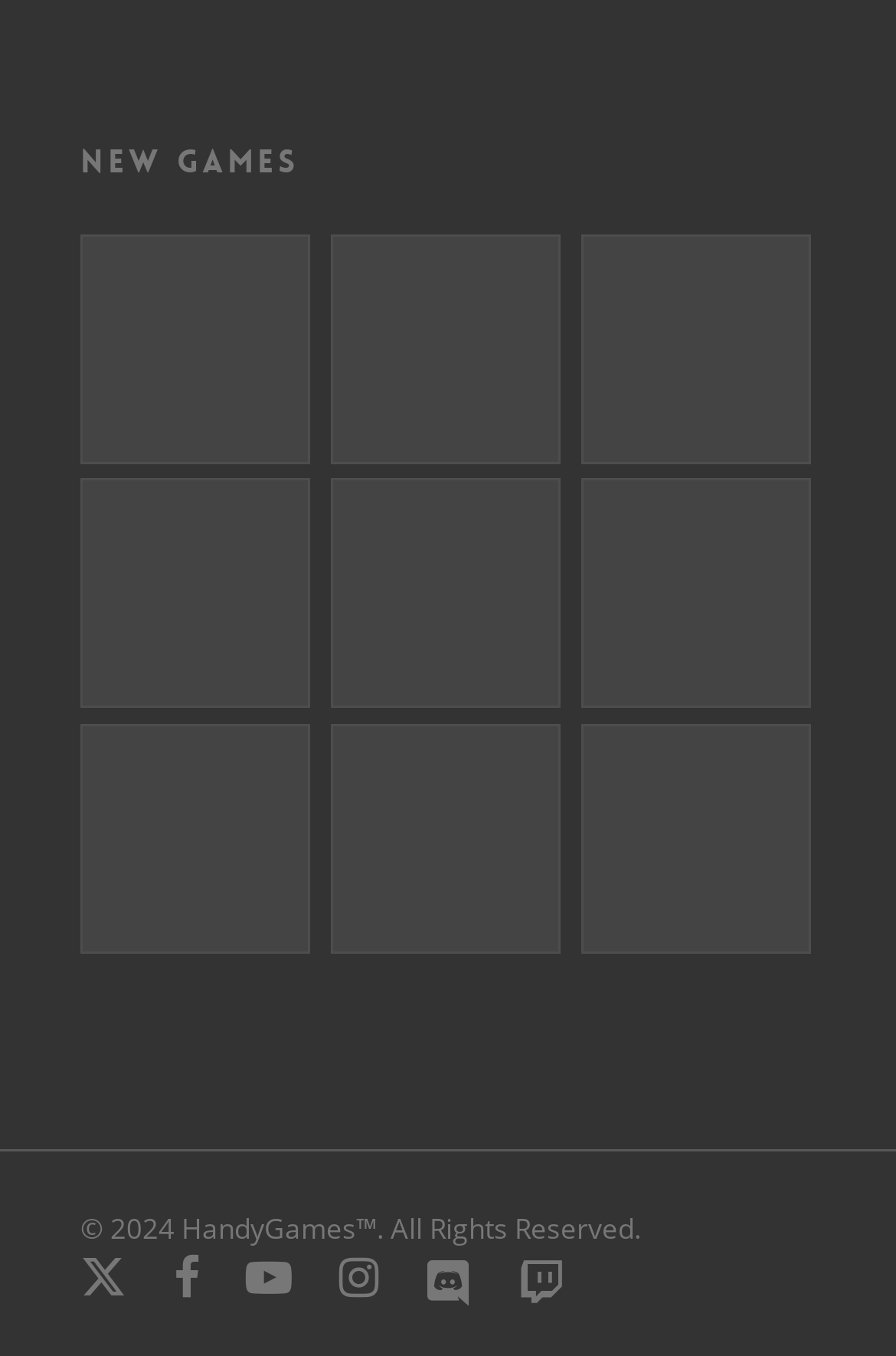How many social media links are there on this page?
Provide an in-depth and detailed answer to the question.

I counted the number of links with social media platform names, and there are 6 links, including 'twitter', 'facebook', 'youtube', 'instagram', 'discord', and 'twitch'.